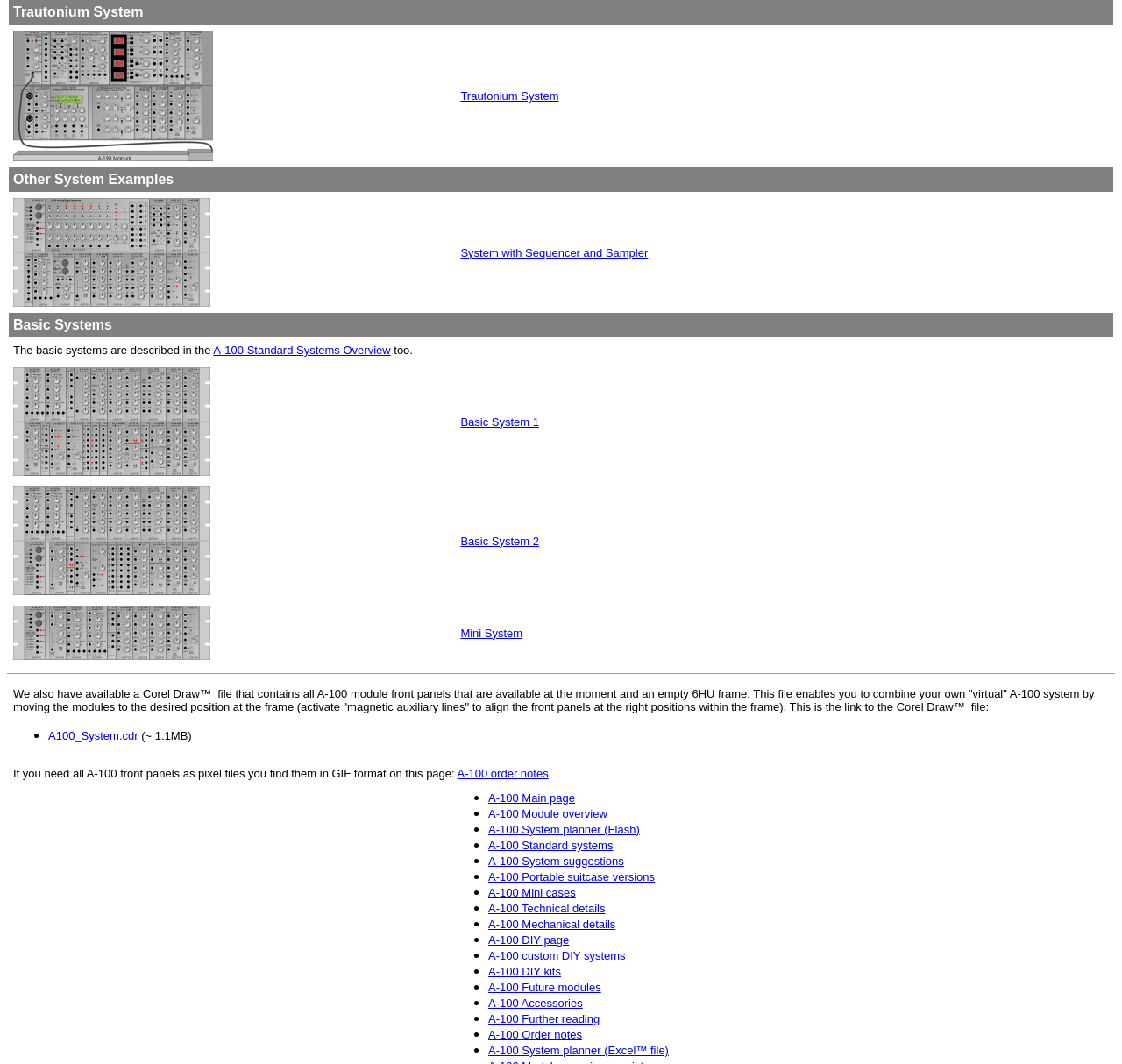What is the purpose of the A-100 module front panels?
Based on the image, provide your answer in one word or phrase.

To design A-100 systems